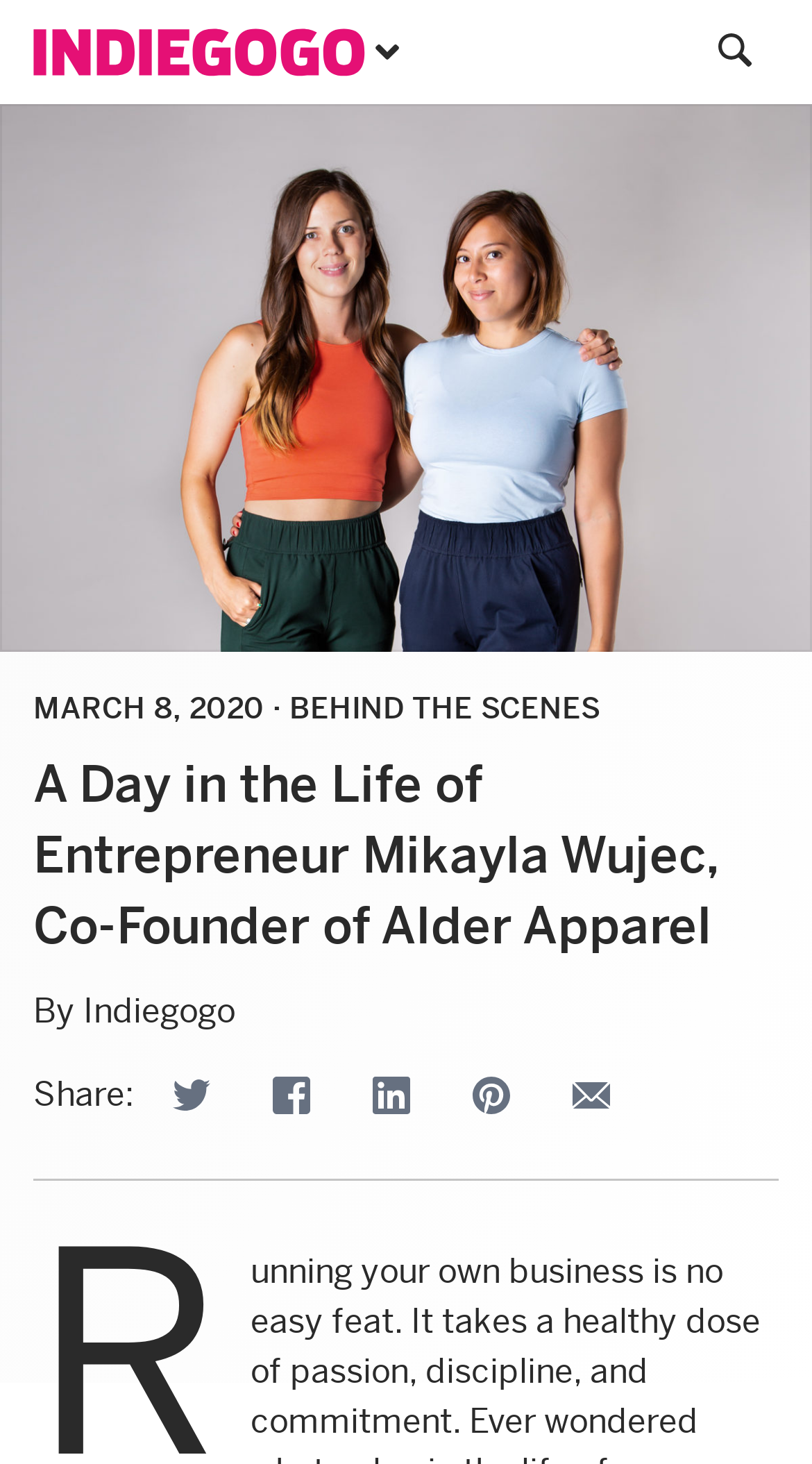Show me the bounding box coordinates of the clickable region to achieve the task as per the instruction: "Read the behind the scenes story".

[0.041, 0.208, 0.408, 0.242]